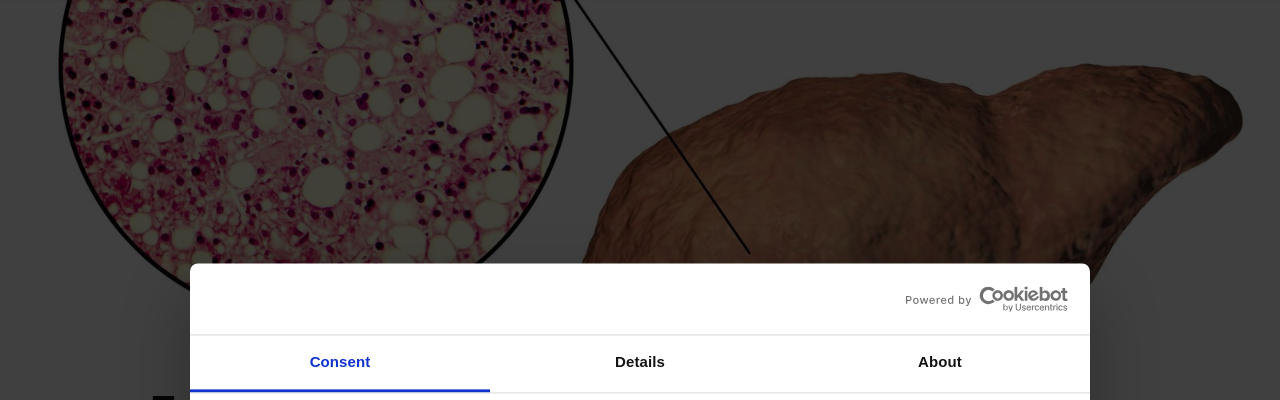What is the purpose of the 3D representation of the liver?
Using the details from the image, give an elaborate explanation to answer the question.

The 3D representation of the liver on the right side of the image is used to visually emphasize the differences in texture and appearance associated with fatty liver disease, which is crucial for awareness and early intervention in affected individuals.